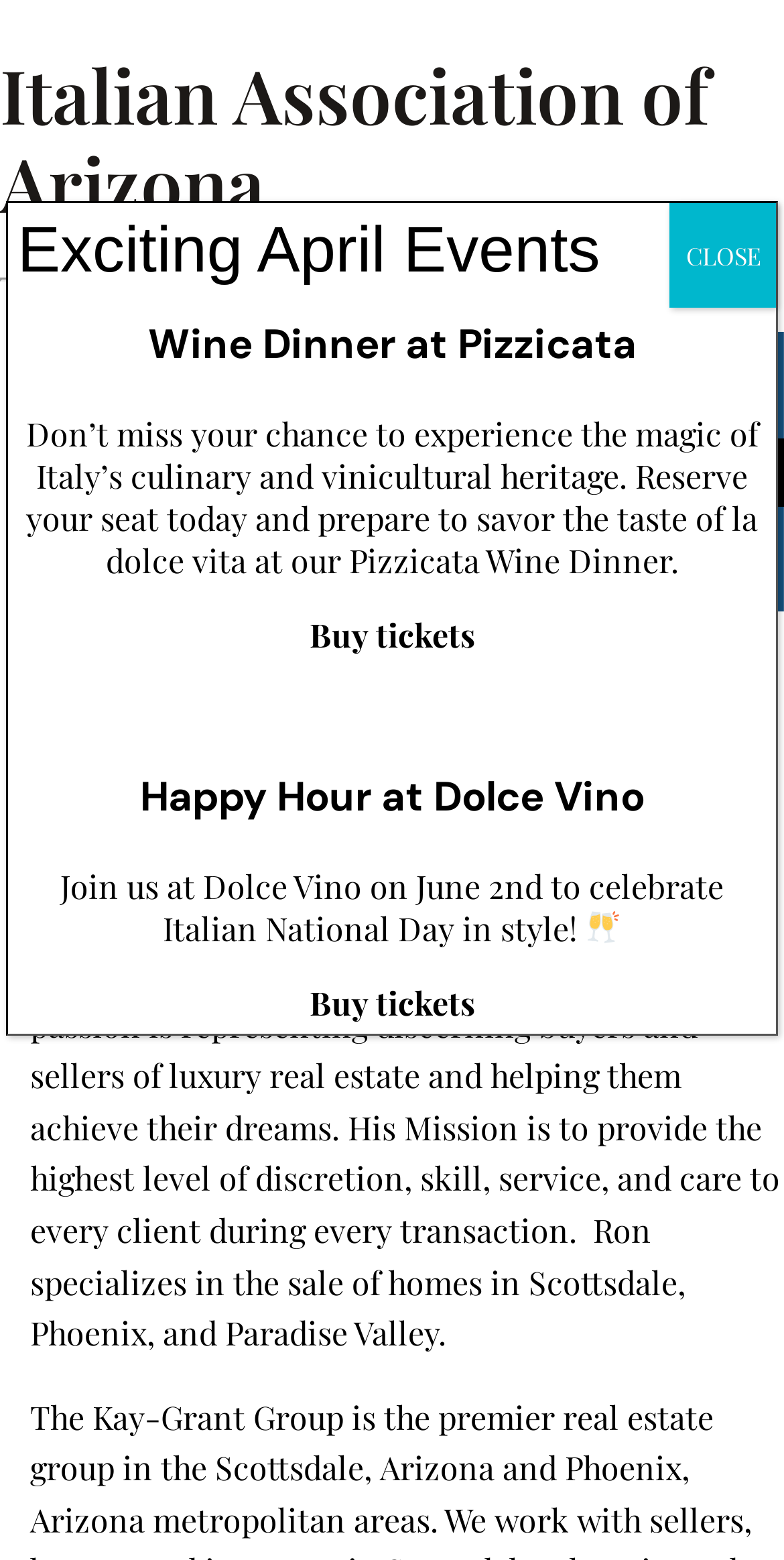What is the date of the Happy Hour event?
Using the information from the image, provide a comprehensive answer to the question.

The Happy Hour event is scheduled to take place on June 2nd, as mentioned in the text 'Join us at Dolce Vino on June 2nd to celebrate Italian National Day in style!'